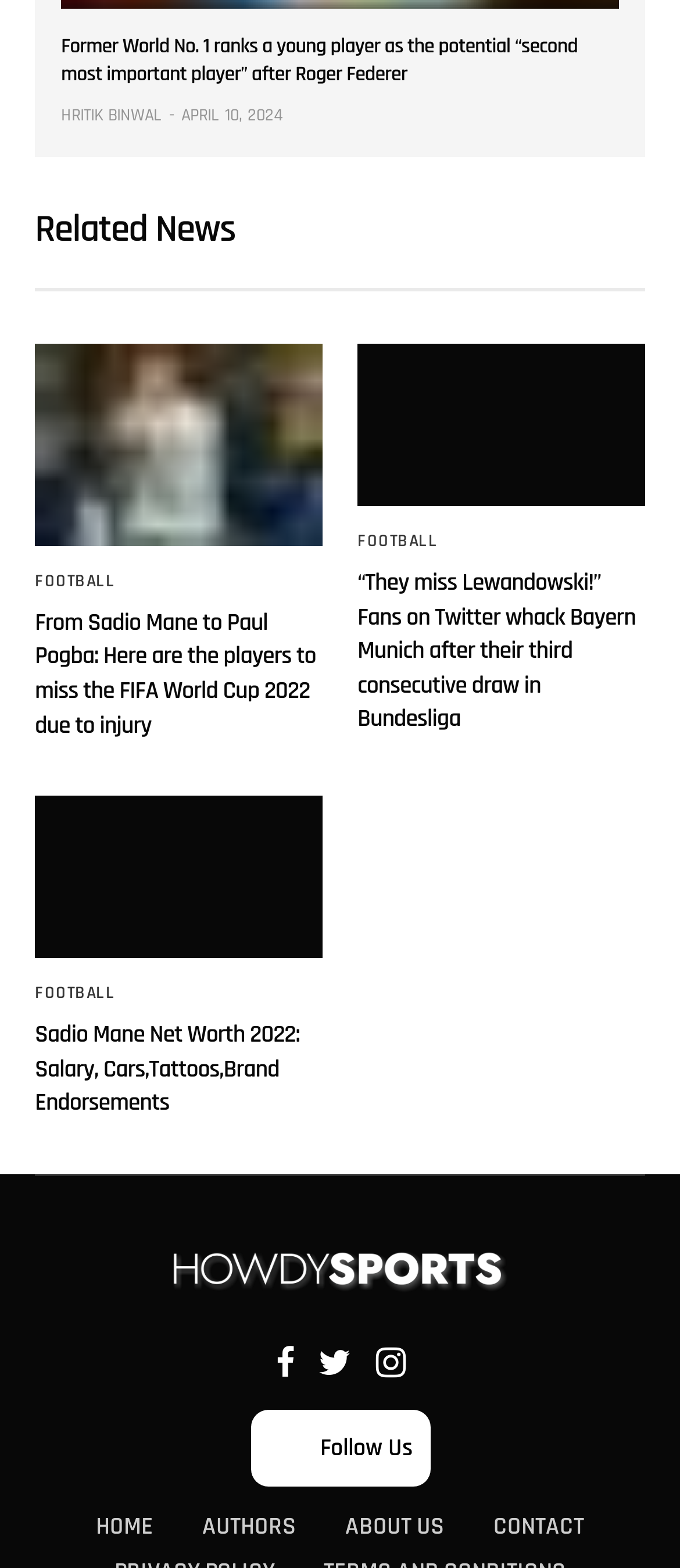Based on the element description: "parent_node: Follow Us", identify the bounding box coordinates for this UI element. The coordinates must be four float numbers between 0 and 1, listed as [left, top, right, bottom].

[0.244, 0.794, 0.756, 0.825]